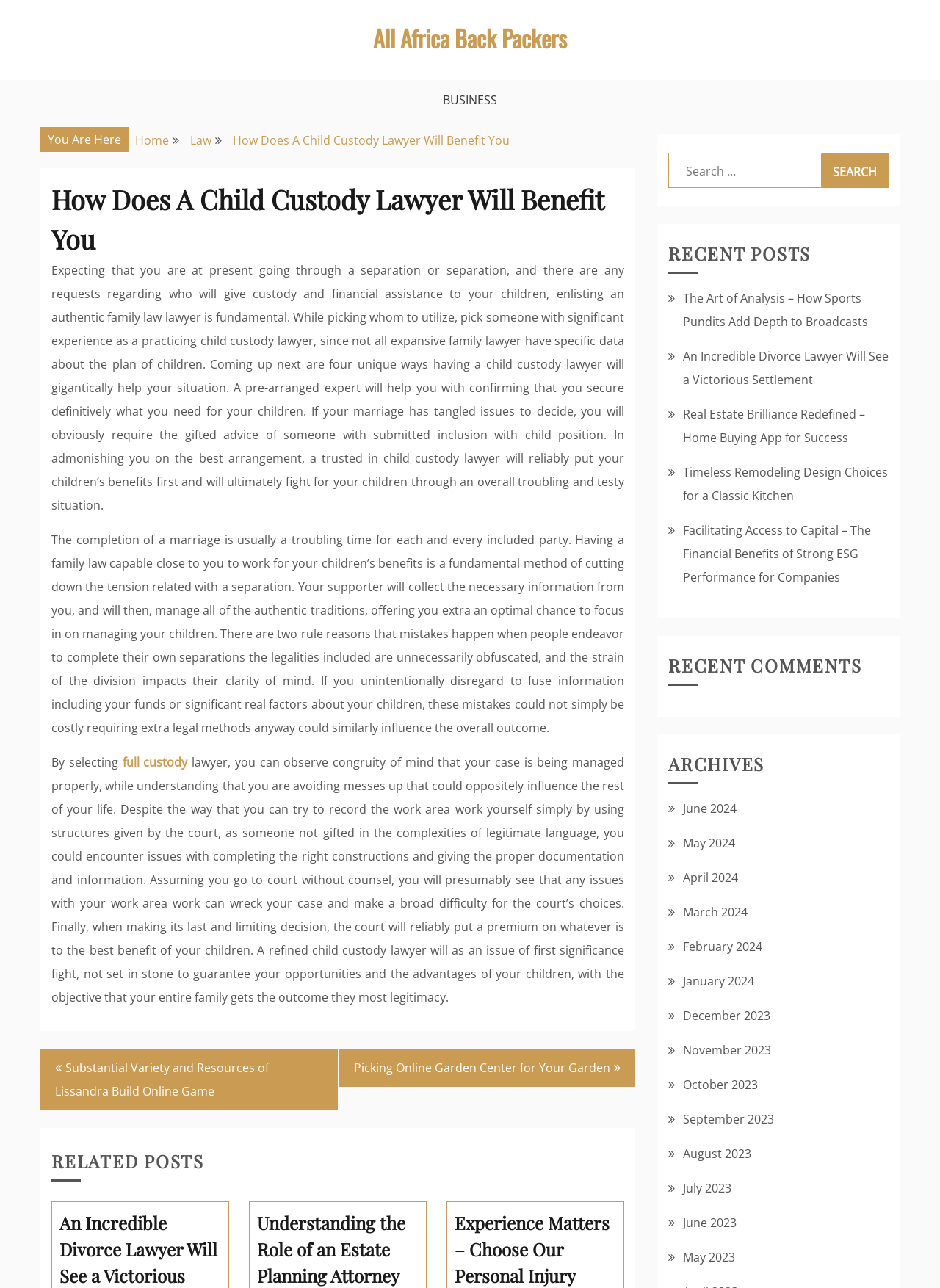Pinpoint the bounding box coordinates of the clickable element needed to complete the instruction: "Navigate to the home page". The coordinates should be provided as four float numbers between 0 and 1: [left, top, right, bottom].

[0.144, 0.103, 0.18, 0.115]